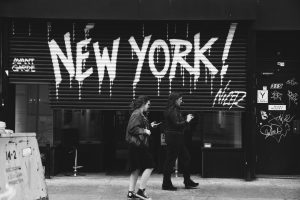Analyze the image and answer the question with as much detail as possible: 
What emotion does the image evoke?

The question asks about the emotion evoked by the image. The caption states that the visual representation of NYC evokes feelings of nostalgia, emphasizing the city's importance to its residents and the deep connections many have with it.